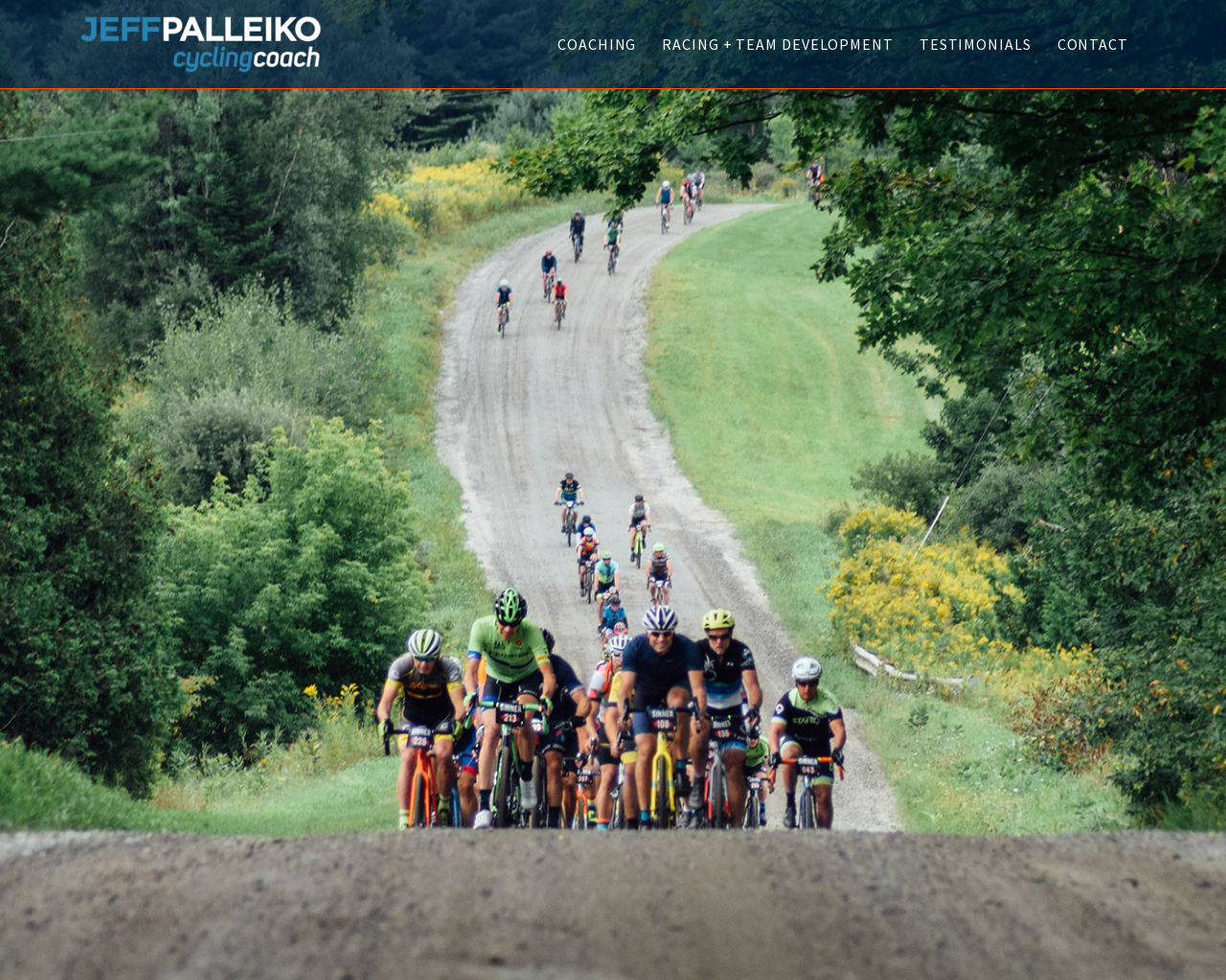Answer the question using only a single word or phrase: 
How many images are there on the webpage?

1